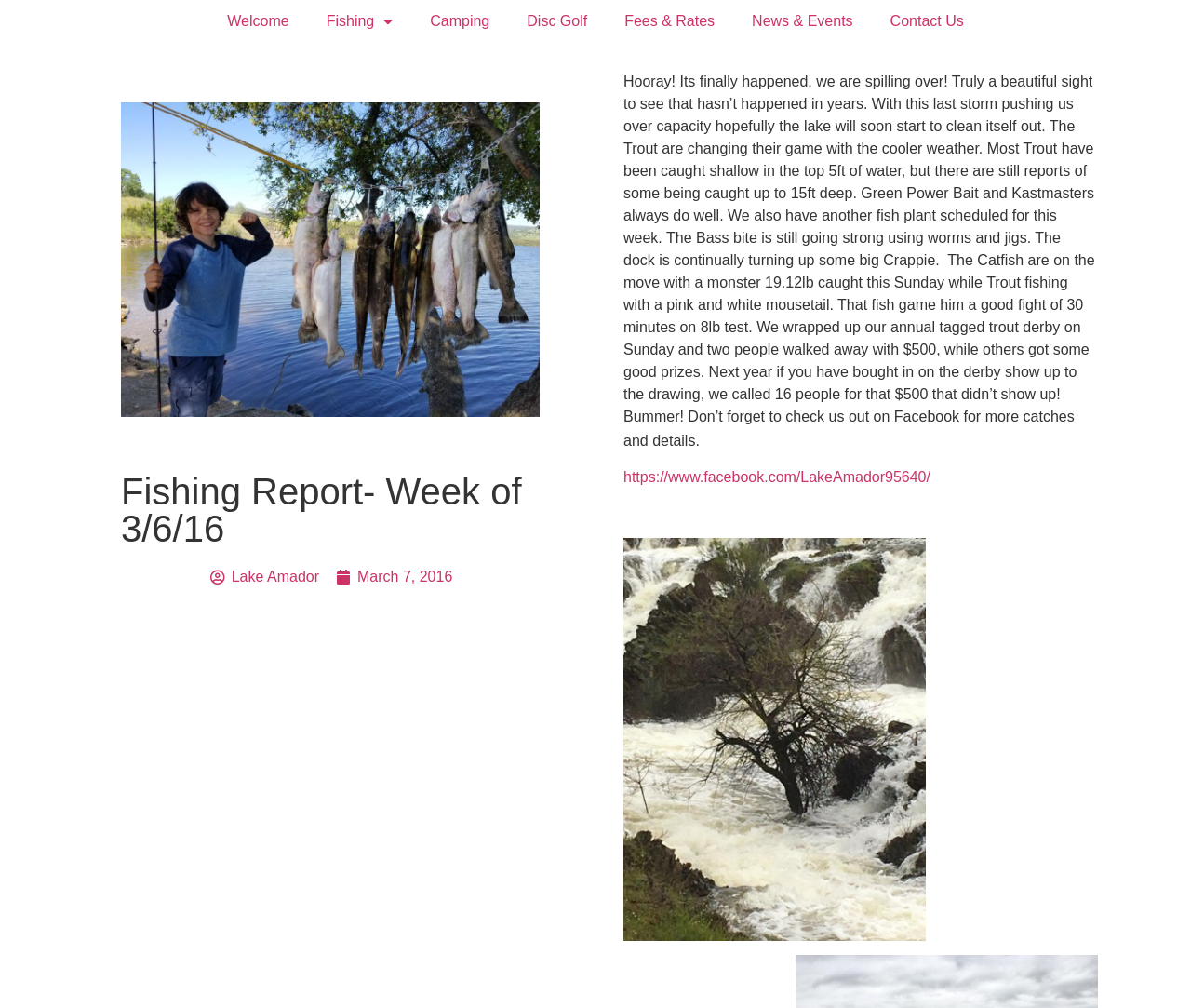What is the depth range for catching trout?
From the screenshot, supply a one-word or short-phrase answer.

5ft to 15ft